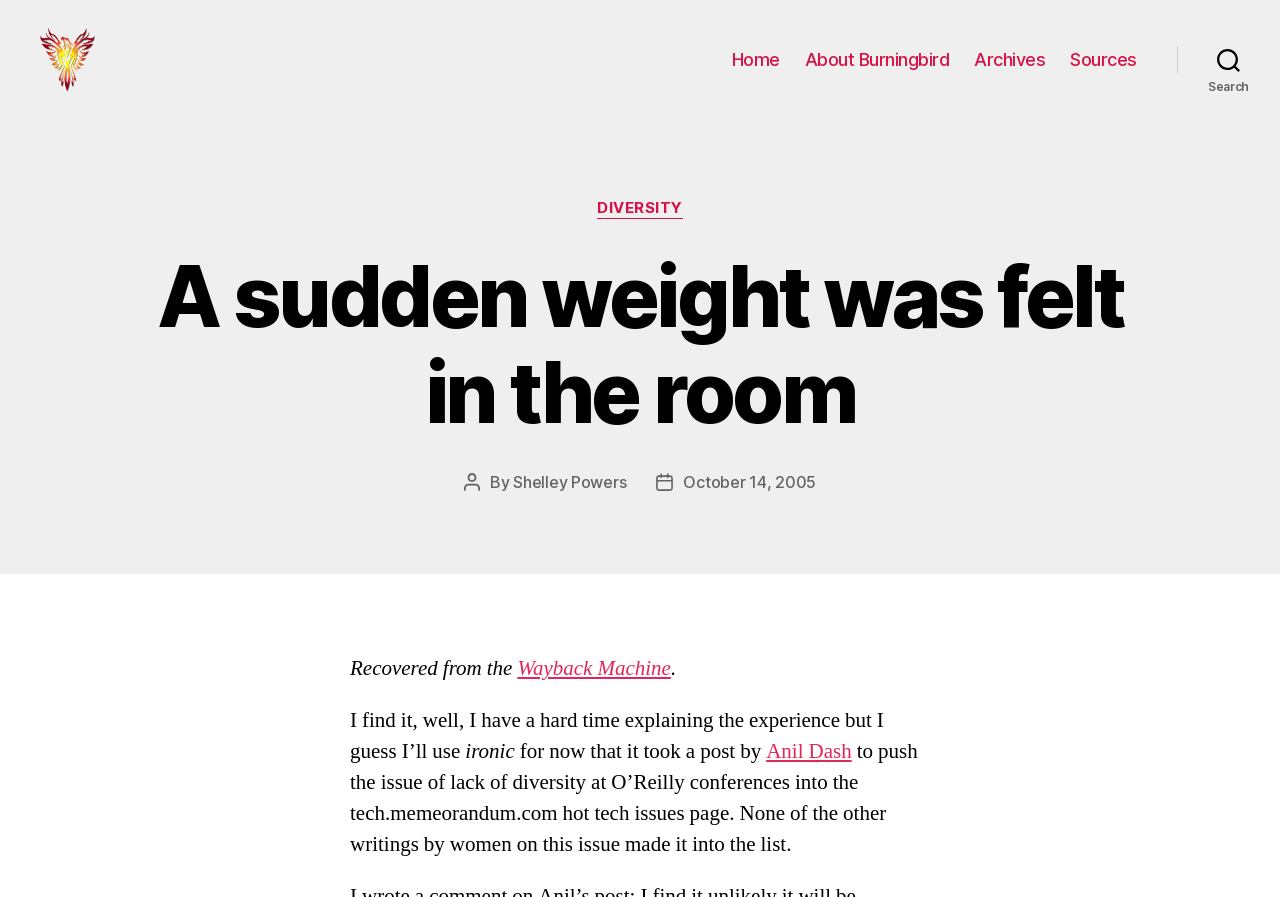From the details in the image, provide a thorough response to the question: What is the name of the machine mentioned in the post?

I found the answer by examining the link element 'Wayback Machine' with bounding box coordinates [0.404, 0.76, 0.524, 0.79], which is mentioned in the post as a relevant machine.